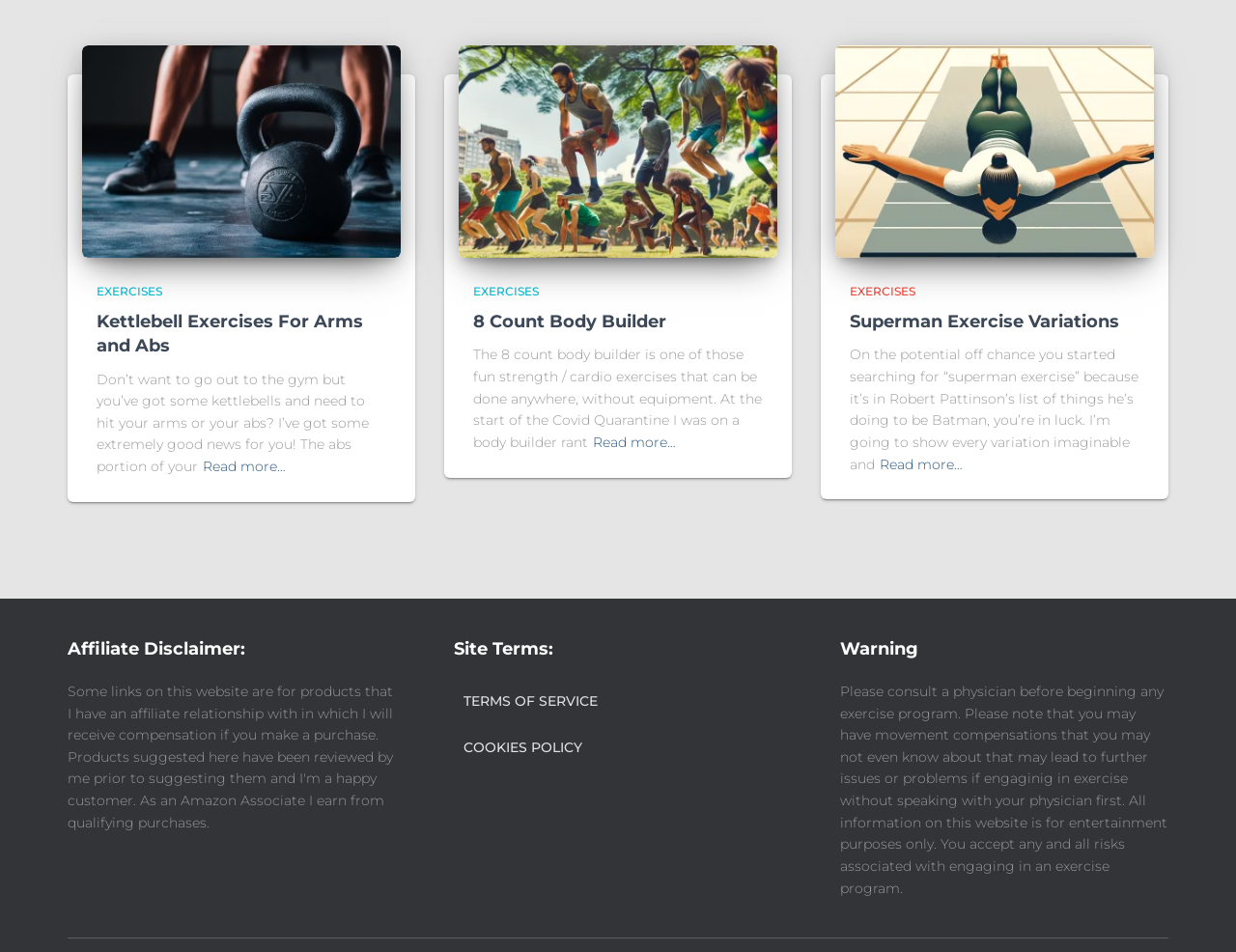What is the purpose of the images on this webpage? Based on the screenshot, please respond with a single word or phrase.

To illustrate exercises